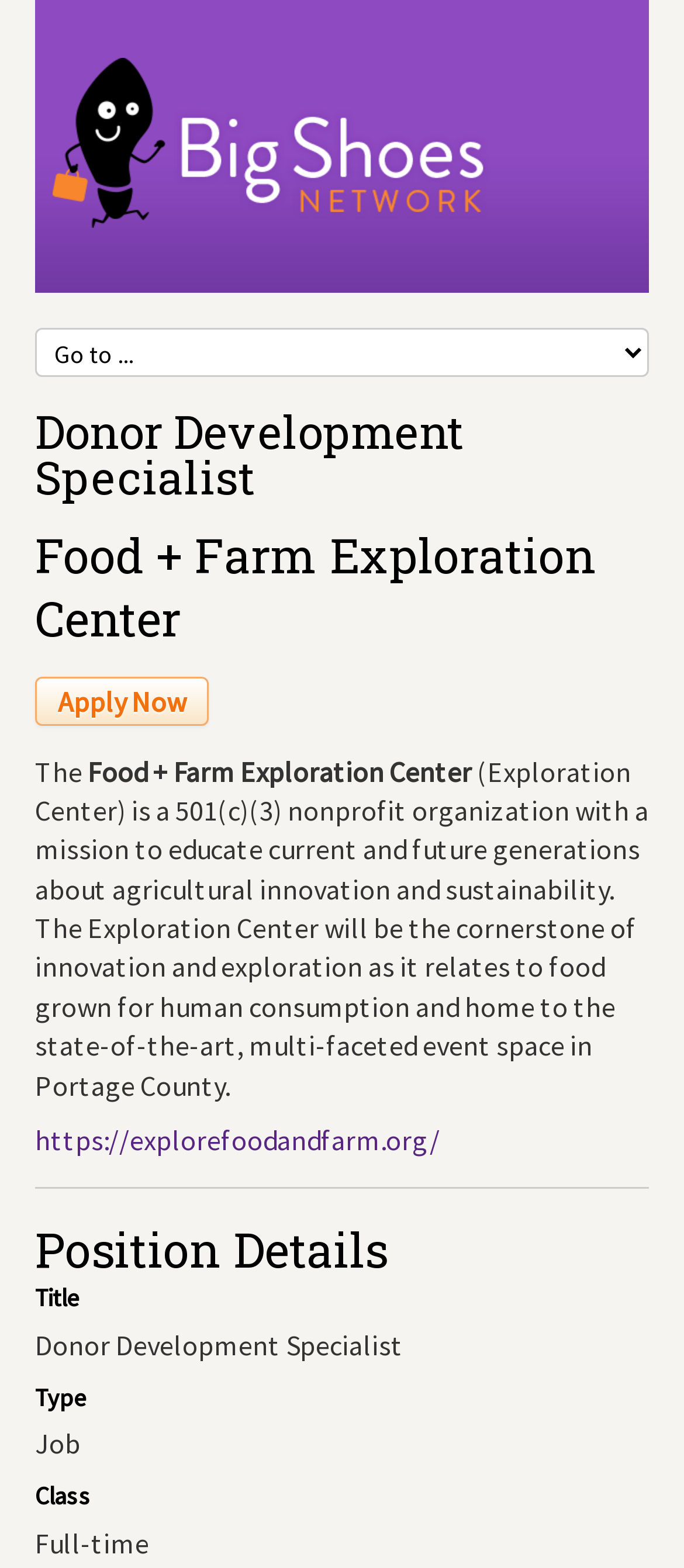Please answer the following query using a single word or phrase: 
What is the job title of the position?

Donor Development Specialist